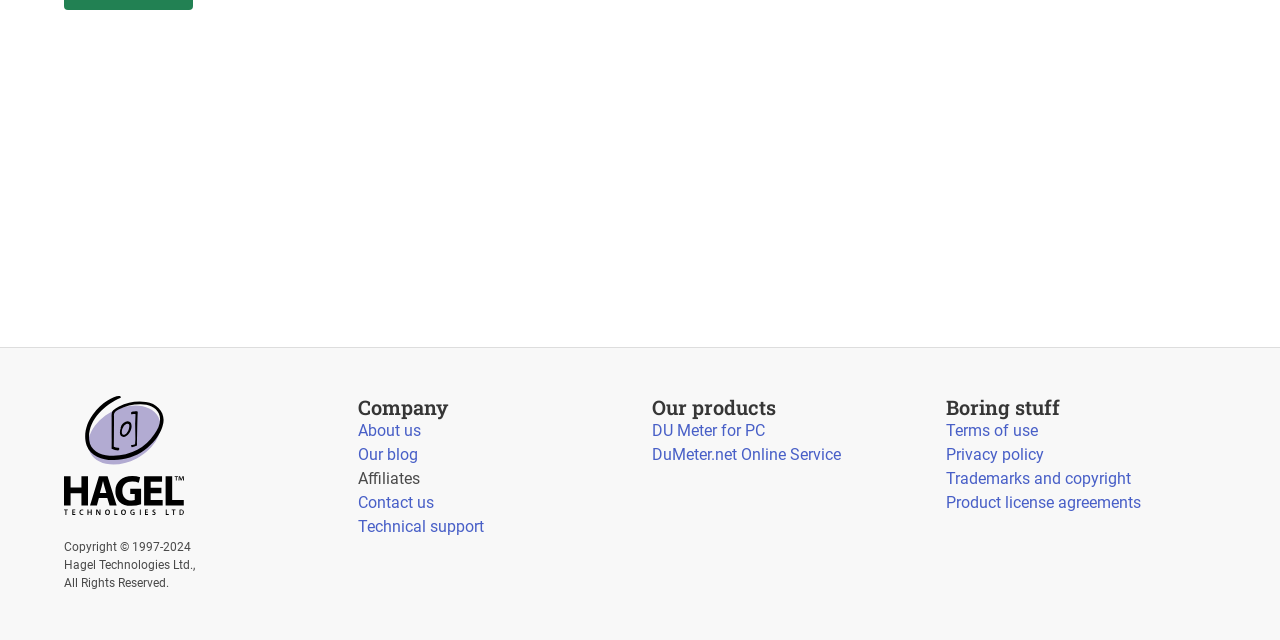Find the UI element described as: "DU Meter for PC" and predict its bounding box coordinates. Ensure the coordinates are four float numbers between 0 and 1, [left, top, right, bottom].

[0.509, 0.658, 0.598, 0.687]